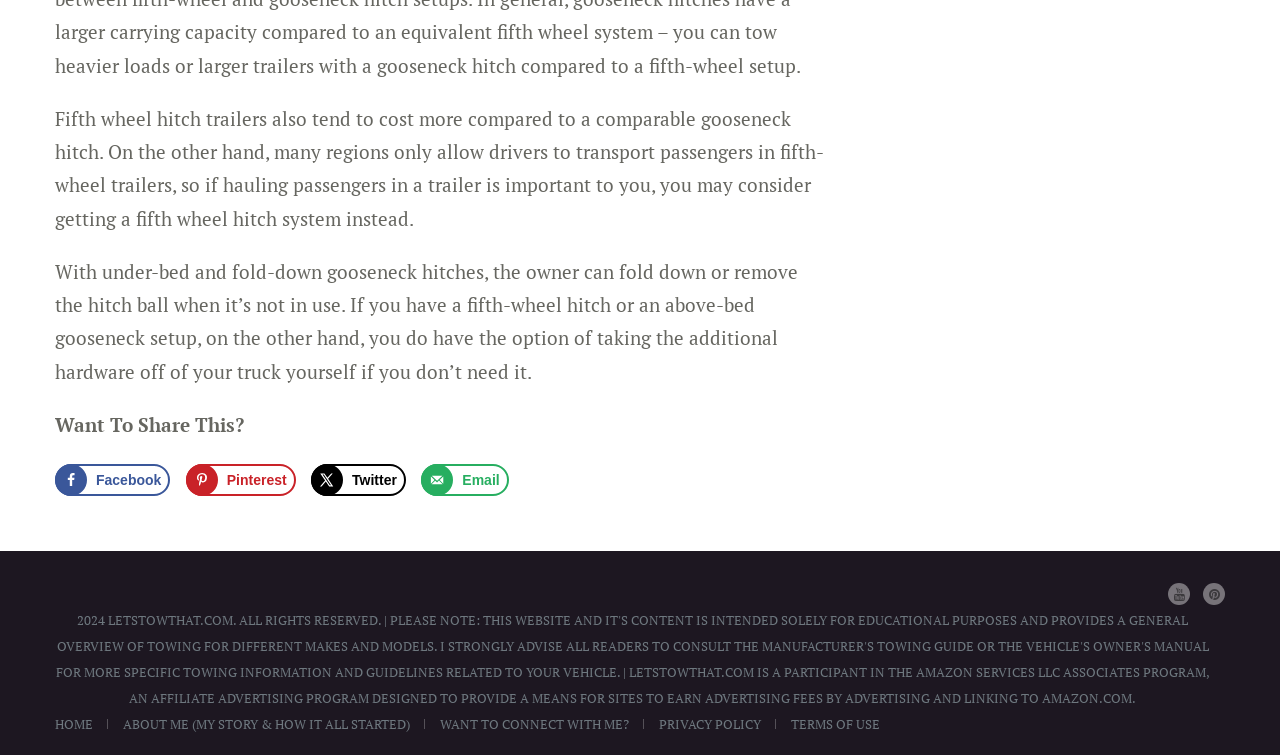What is the location of the social media sharing links?
From the image, respond using a single word or phrase.

Below the article